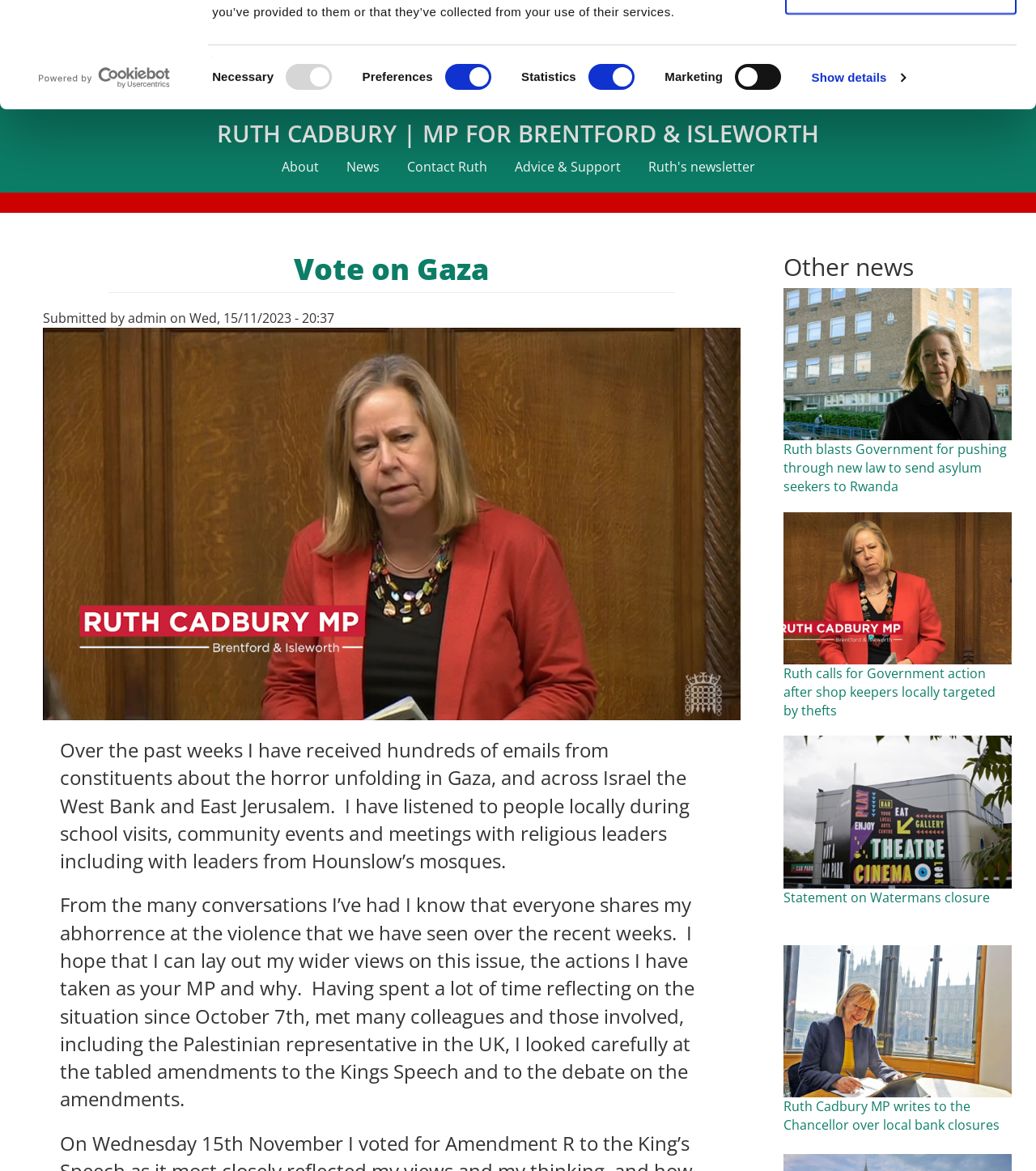Identify the bounding box coordinates of the part that should be clicked to carry out this instruction: "Click the 'About' link".

[0.26, 0.135, 0.319, 0.15]